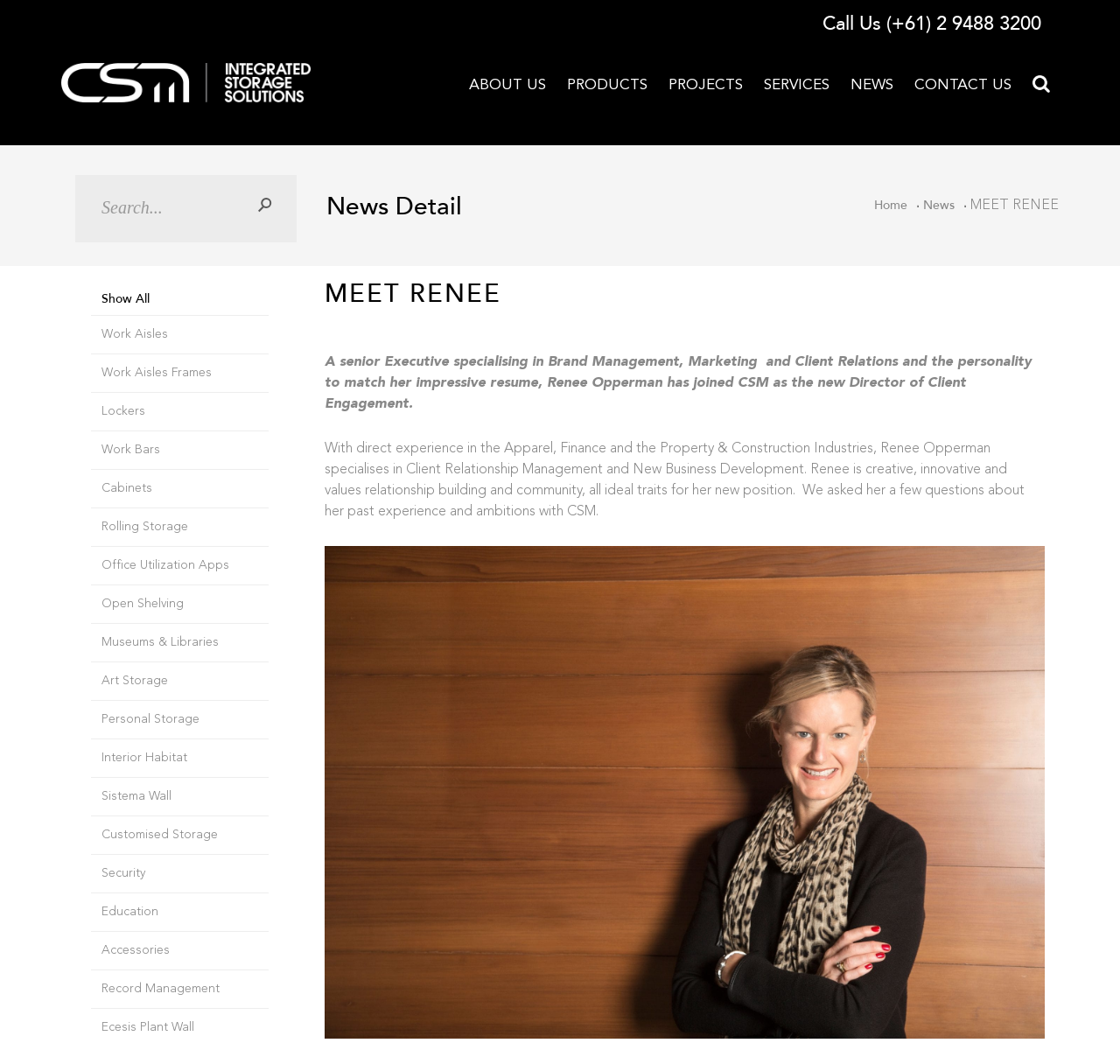Please determine the bounding box coordinates for the element that should be clicked to follow these instructions: "Read news".

[0.824, 0.186, 0.852, 0.2]